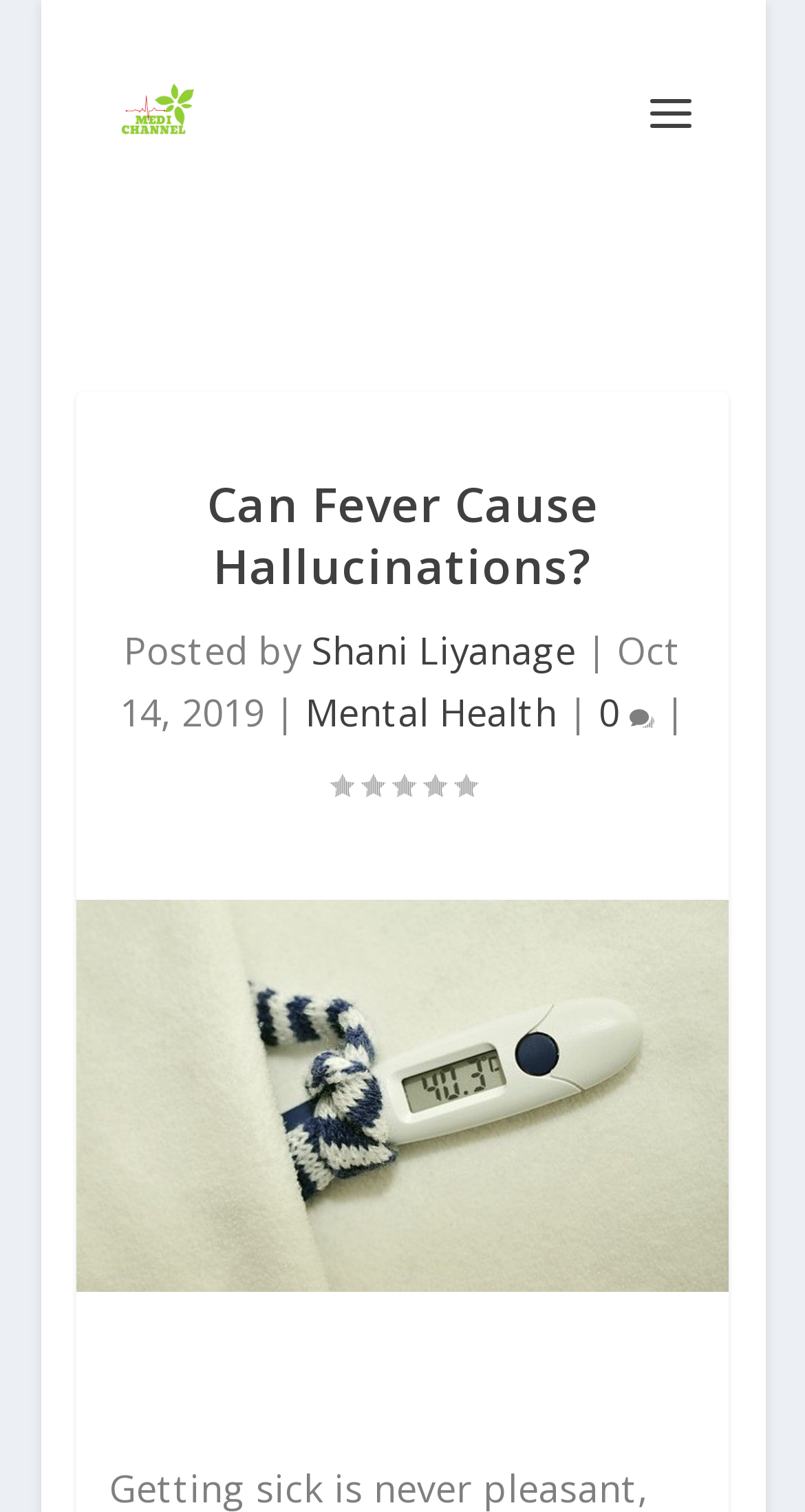What is the category of this article?
Refer to the image and give a detailed answer to the query.

I found the category of the article by looking at the link with the text 'Mental Health' which is located near the author's name and the date of the article.